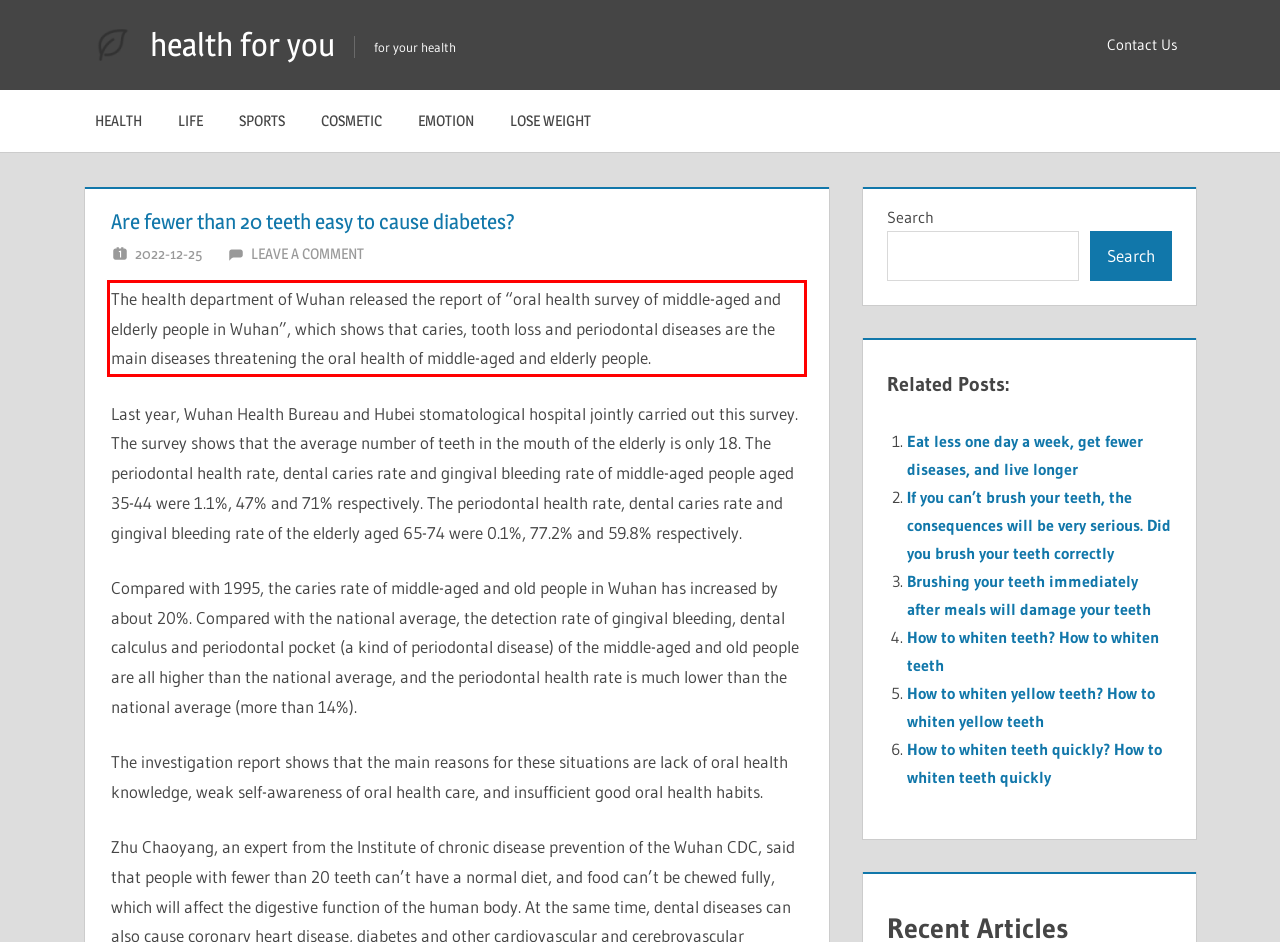Look at the provided screenshot of the webpage and perform OCR on the text within the red bounding box.

The health department of Wuhan released the report of “oral health survey of middle-aged and elderly people in Wuhan”, which shows that caries, tooth loss and periodontal diseases are the main diseases threatening the oral health of middle-aged and elderly people.